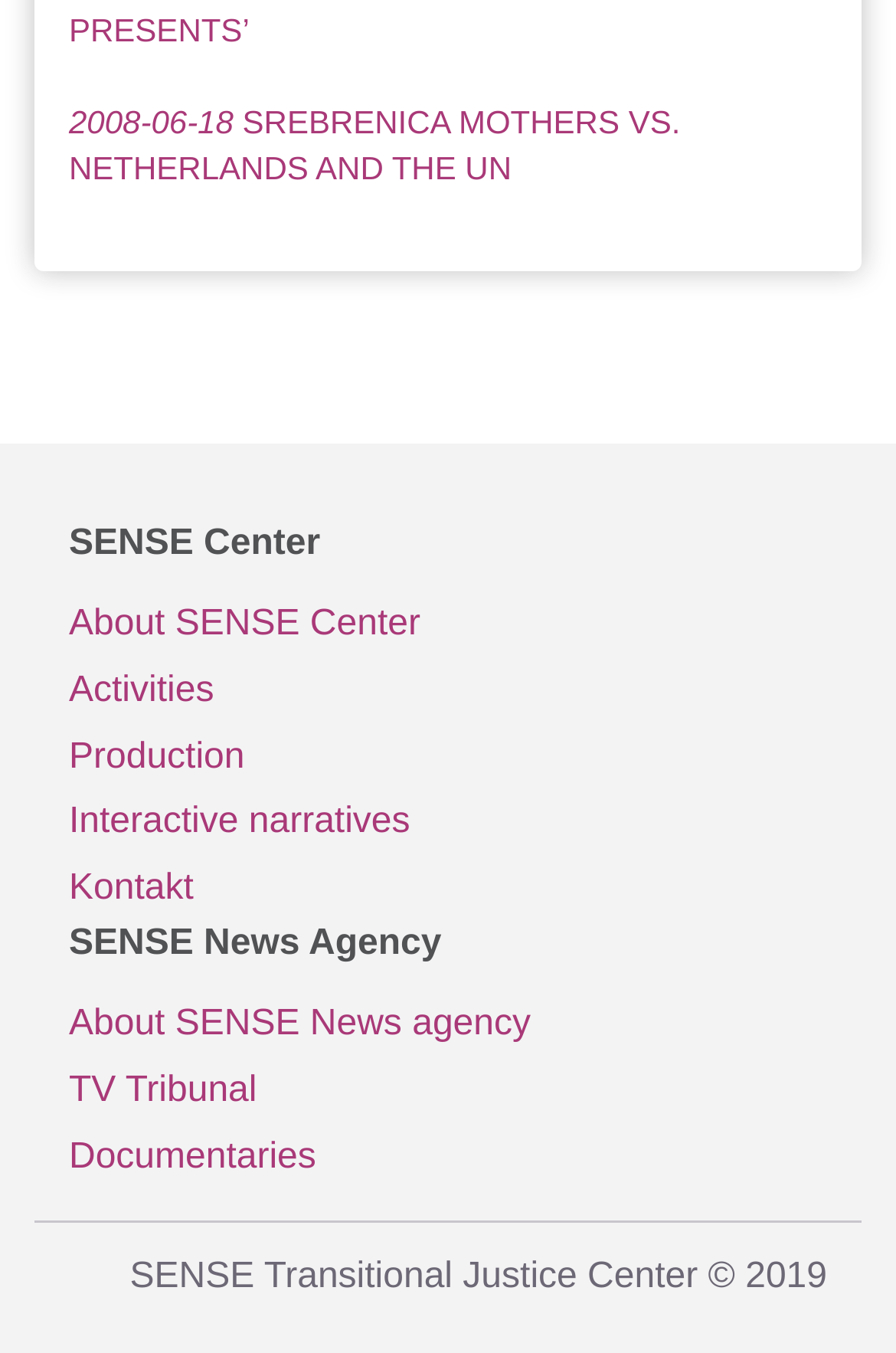Kindly determine the bounding box coordinates of the area that needs to be clicked to fulfill this instruction: "learn about TV Tribunal".

[0.077, 0.783, 0.923, 0.832]